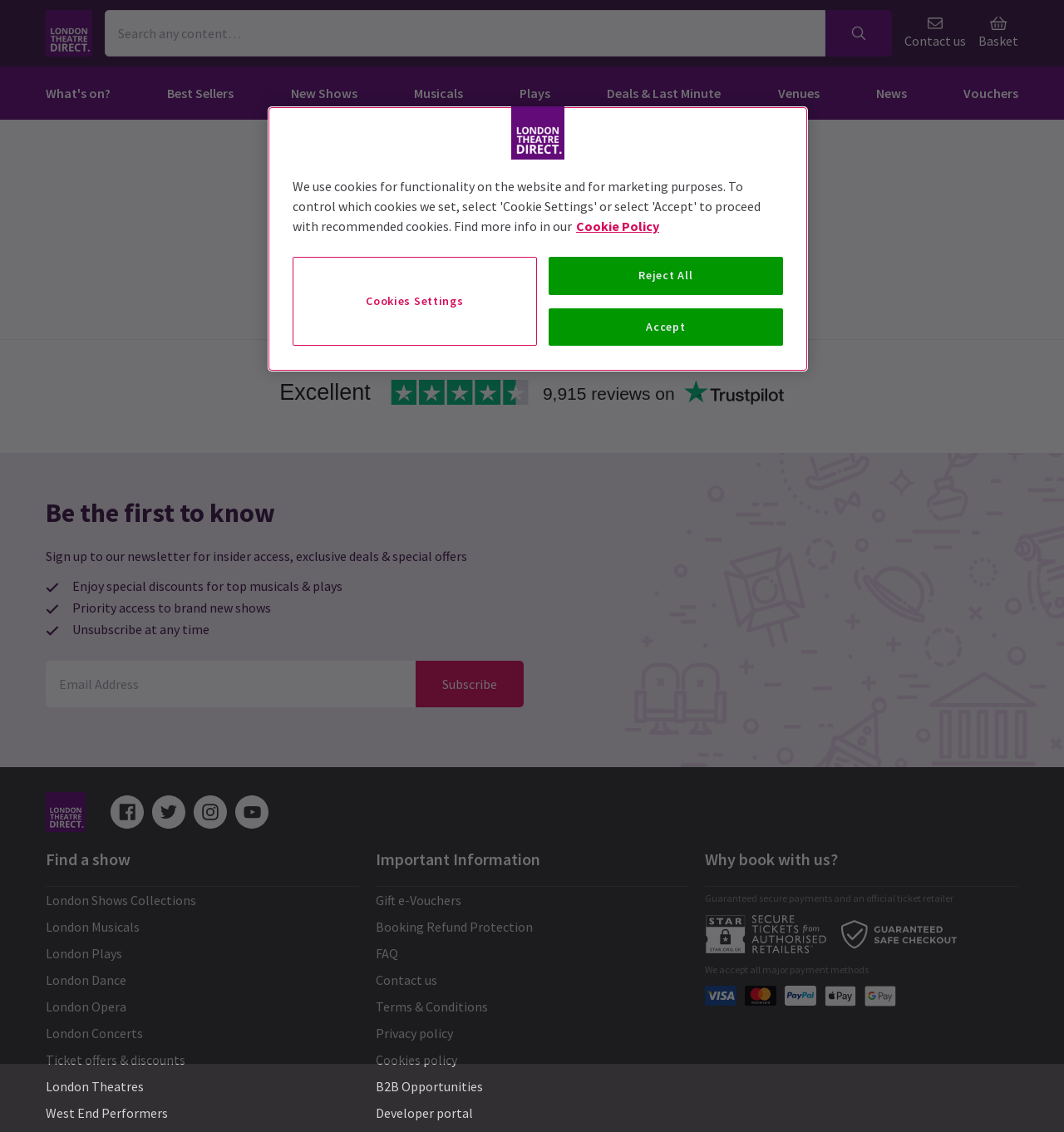How many categories are there in the 'All Show tickets' section? From the image, respond with a single word or brief phrase.

13